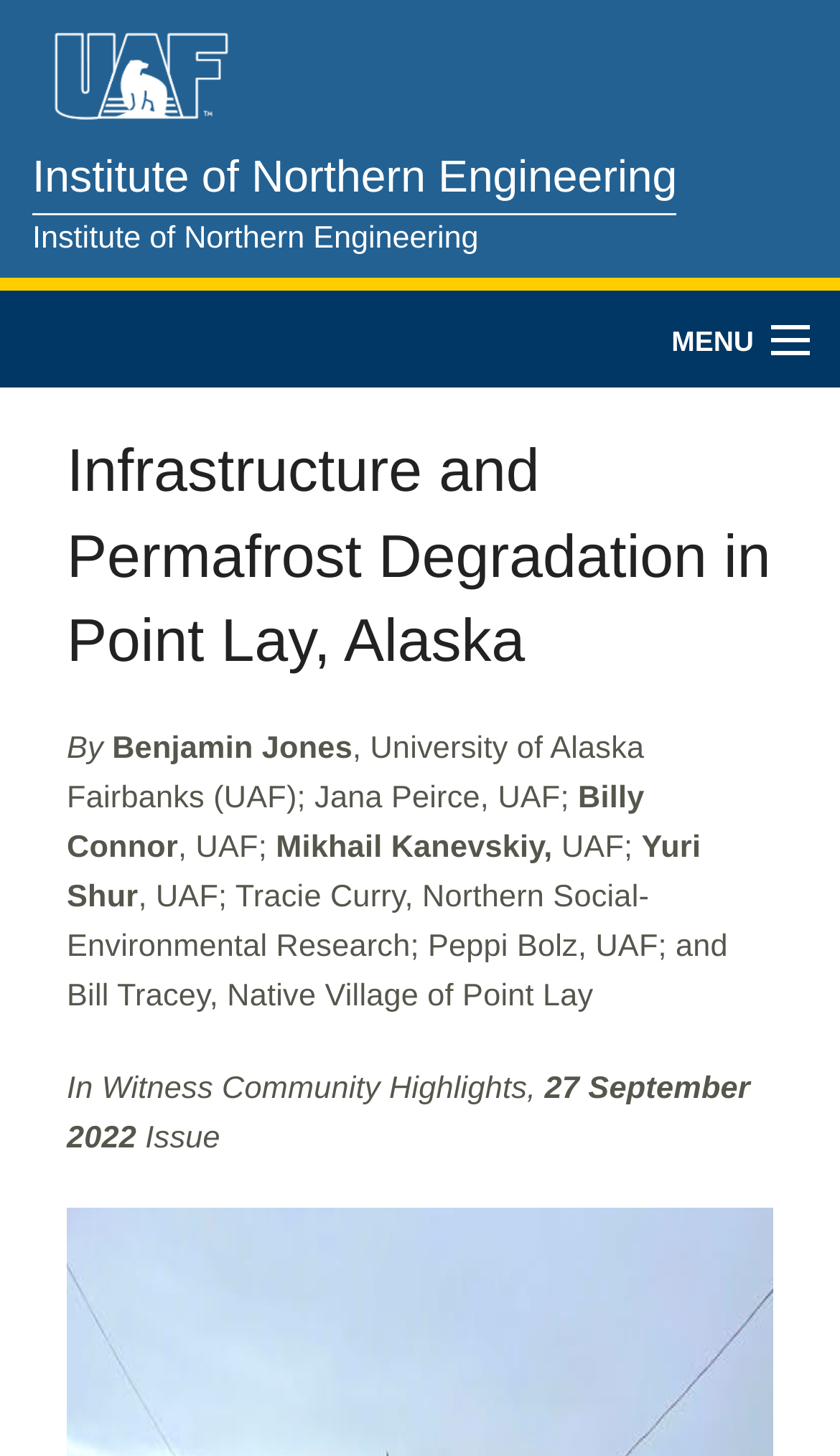Determine the webpage's heading and output its text content.

Infrastructure and Permafrost Degradation in Point Lay, Alaska